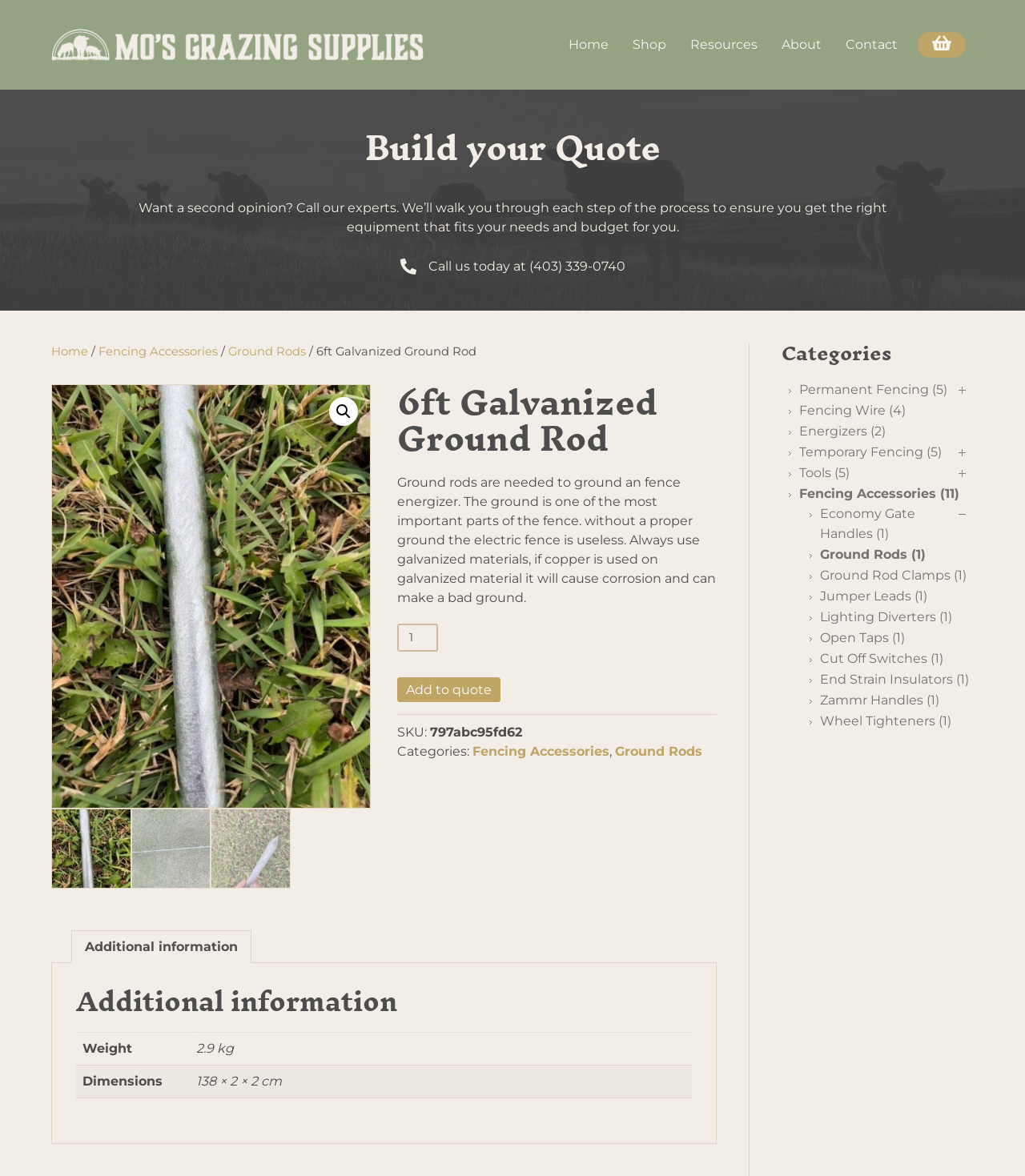Using the element description Tools (5), predict the bounding box coordinates for the UI element. Provide the coordinates in (top-left x, top-left y, bottom-right x, bottom-right y) format with values ranging from 0 to 1.

[0.779, 0.396, 0.829, 0.409]